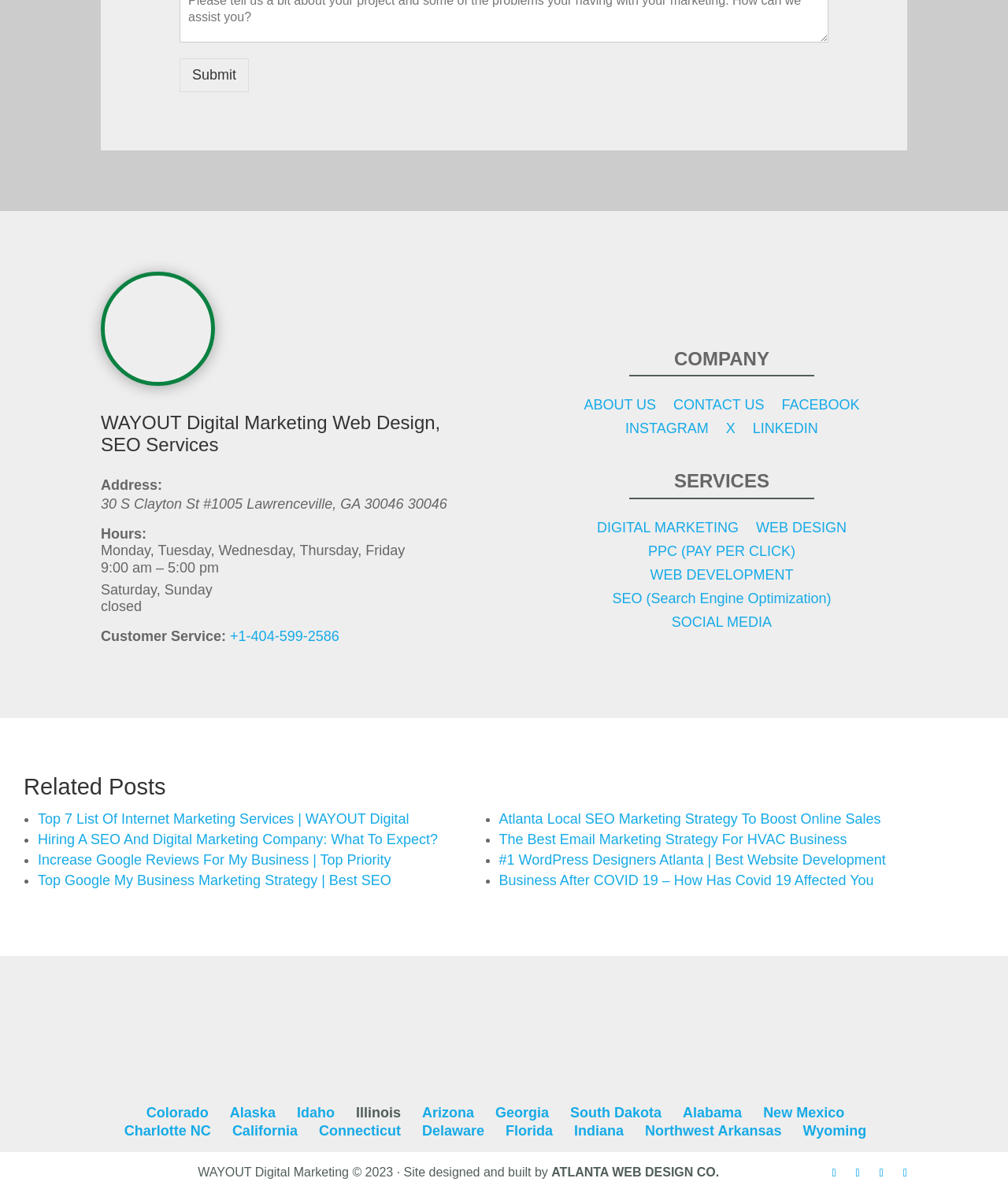Based on the element description: "Kids and Youth", identify the UI element and provide its bounding box coordinates. Use four float numbers between 0 and 1, [left, top, right, bottom].

None